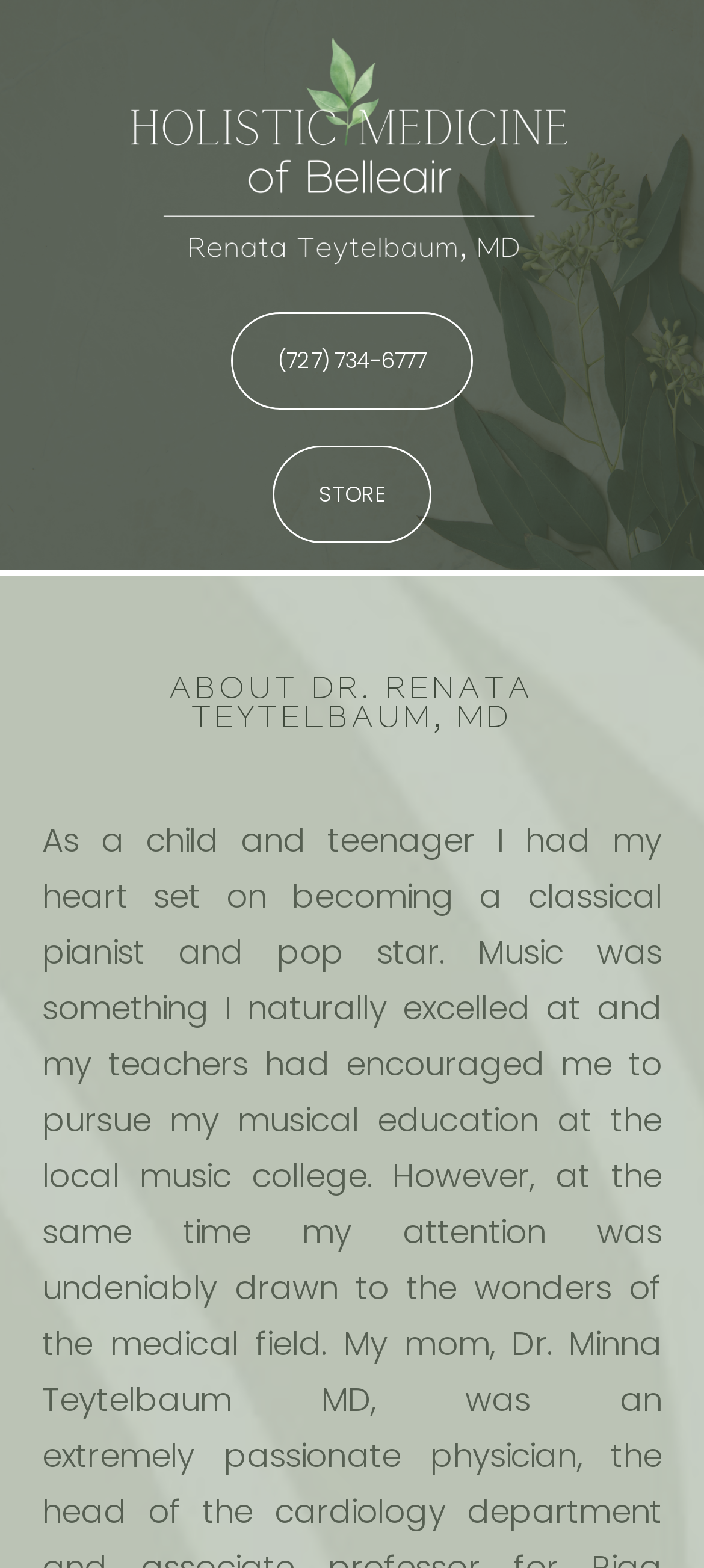Please specify the bounding box coordinates in the format (top-left x, top-left y, bottom-right x, bottom-right y), with values ranging from 0 to 1. Identify the bounding box for the UI component described as follows: STORE

[0.387, 0.284, 0.613, 0.346]